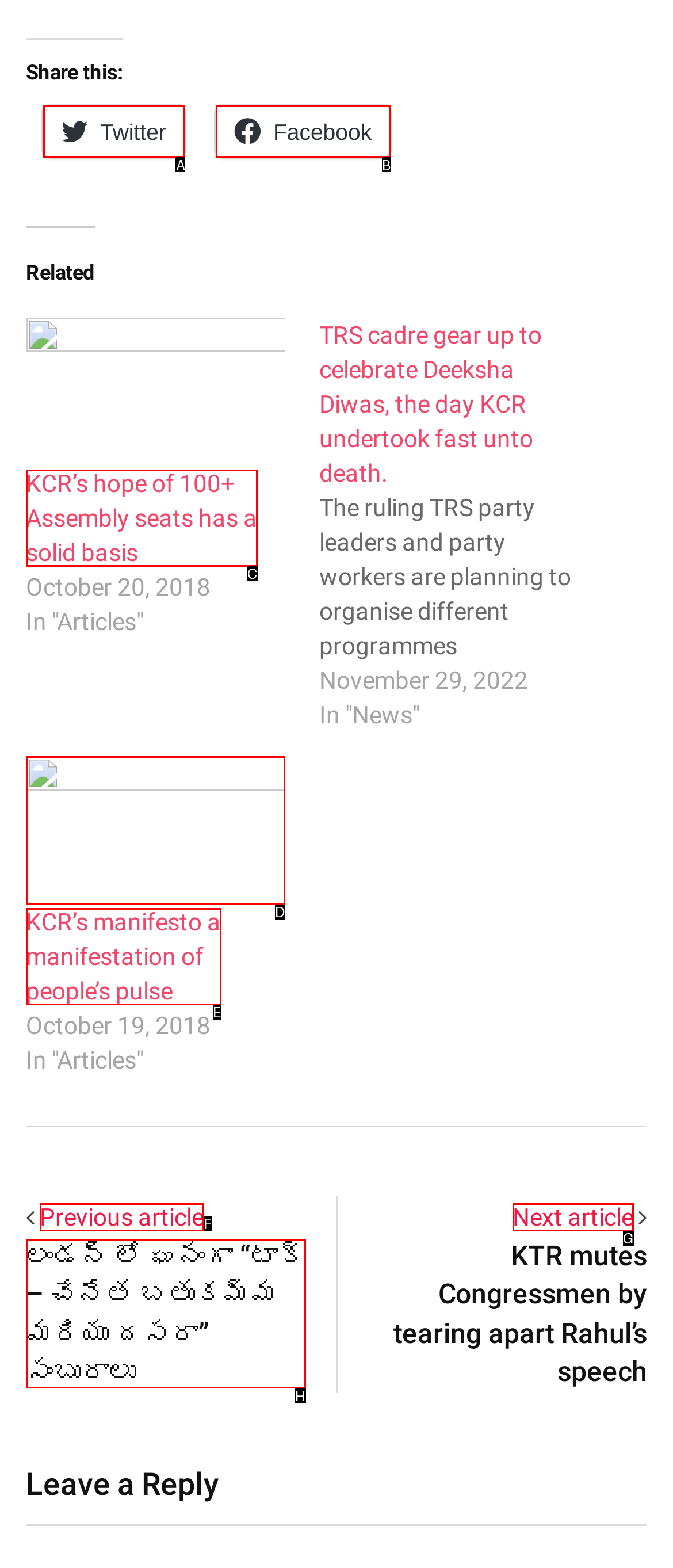Which option aligns with the description: Facebook? Respond by selecting the correct letter.

B